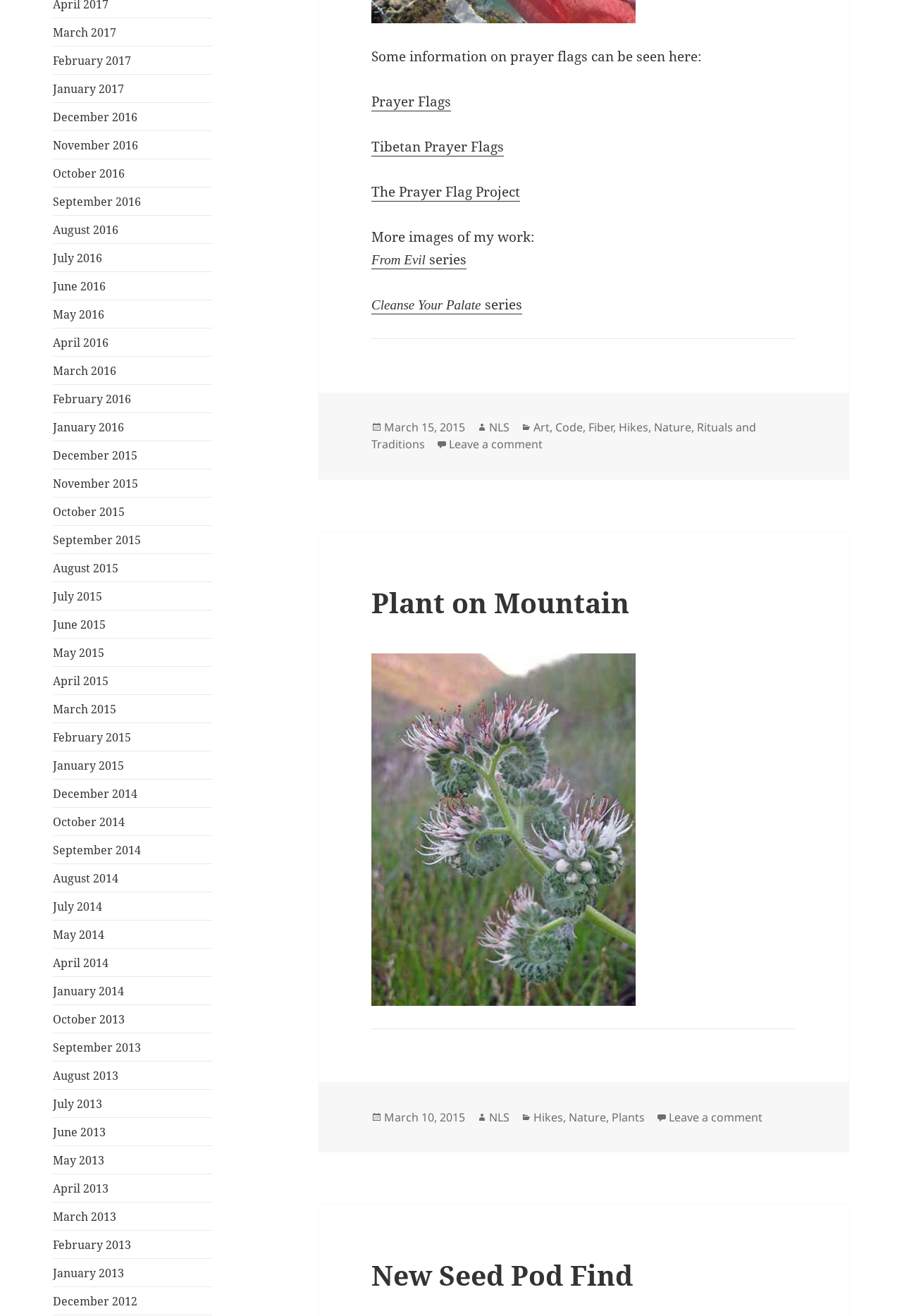Specify the bounding box coordinates for the region that must be clicked to perform the given instruction: "Read the blog".

None